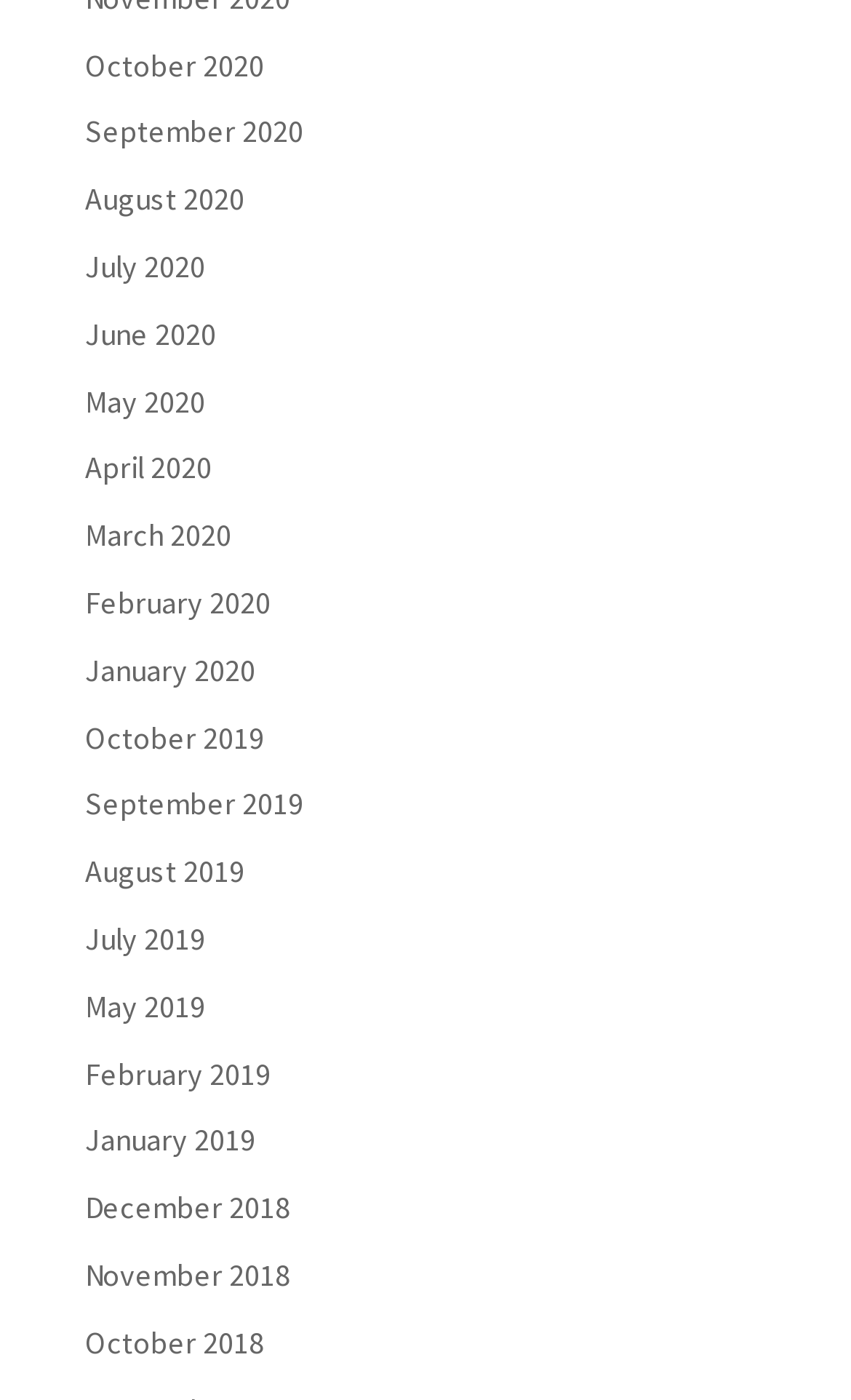How many years are represented on the webpage?
Examine the image and provide an in-depth answer to the question.

I looked at the list of links and found that there are three years represented: 2018, 2019, and 2020.